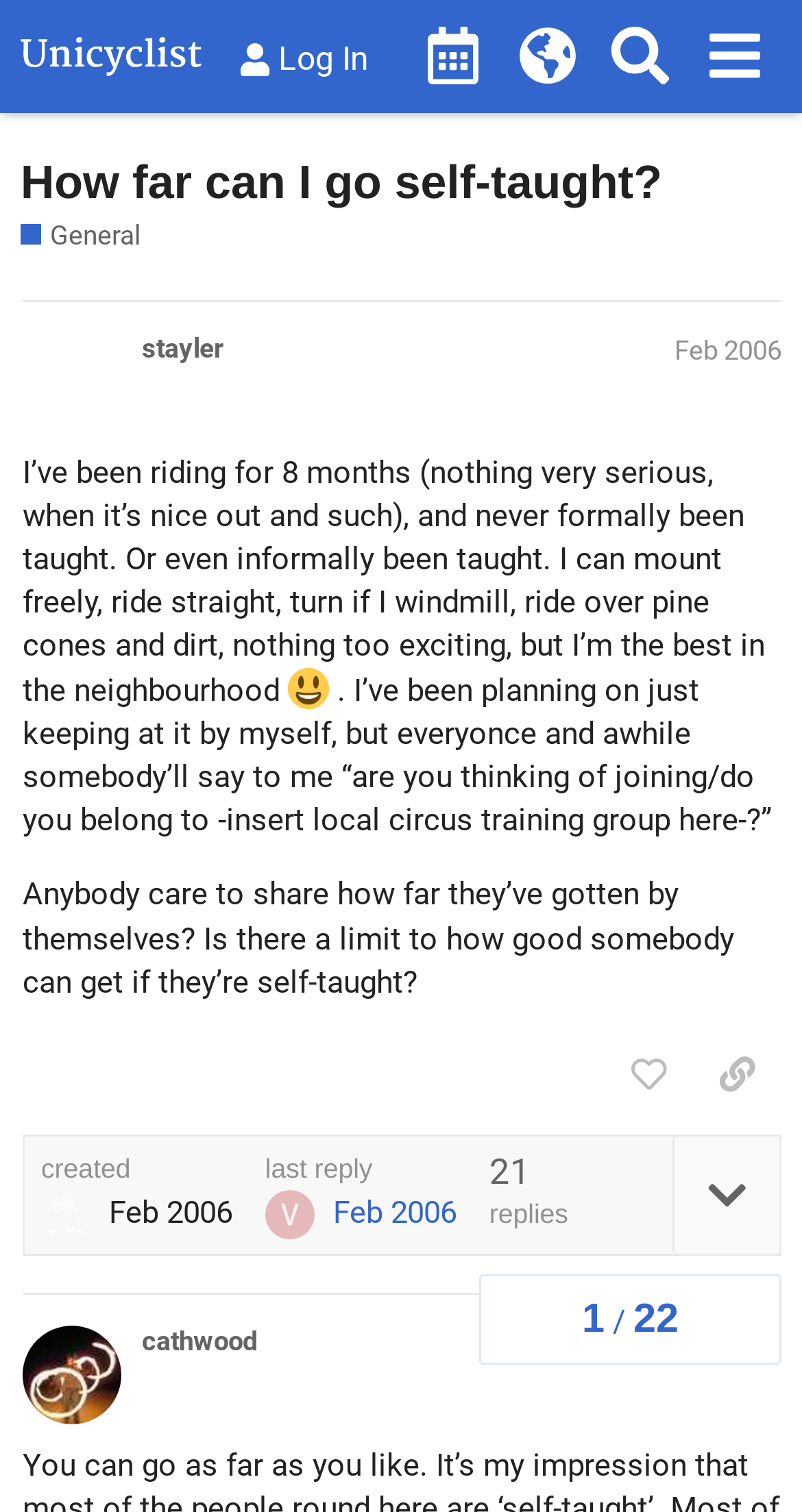Find the bounding box coordinates for the HTML element described in this sentence: "last reply Feb 2006". Provide the coordinates as four float numbers between 0 and 1, in the format [left, top, right, bottom].

[0.331, 0.762, 0.569, 0.819]